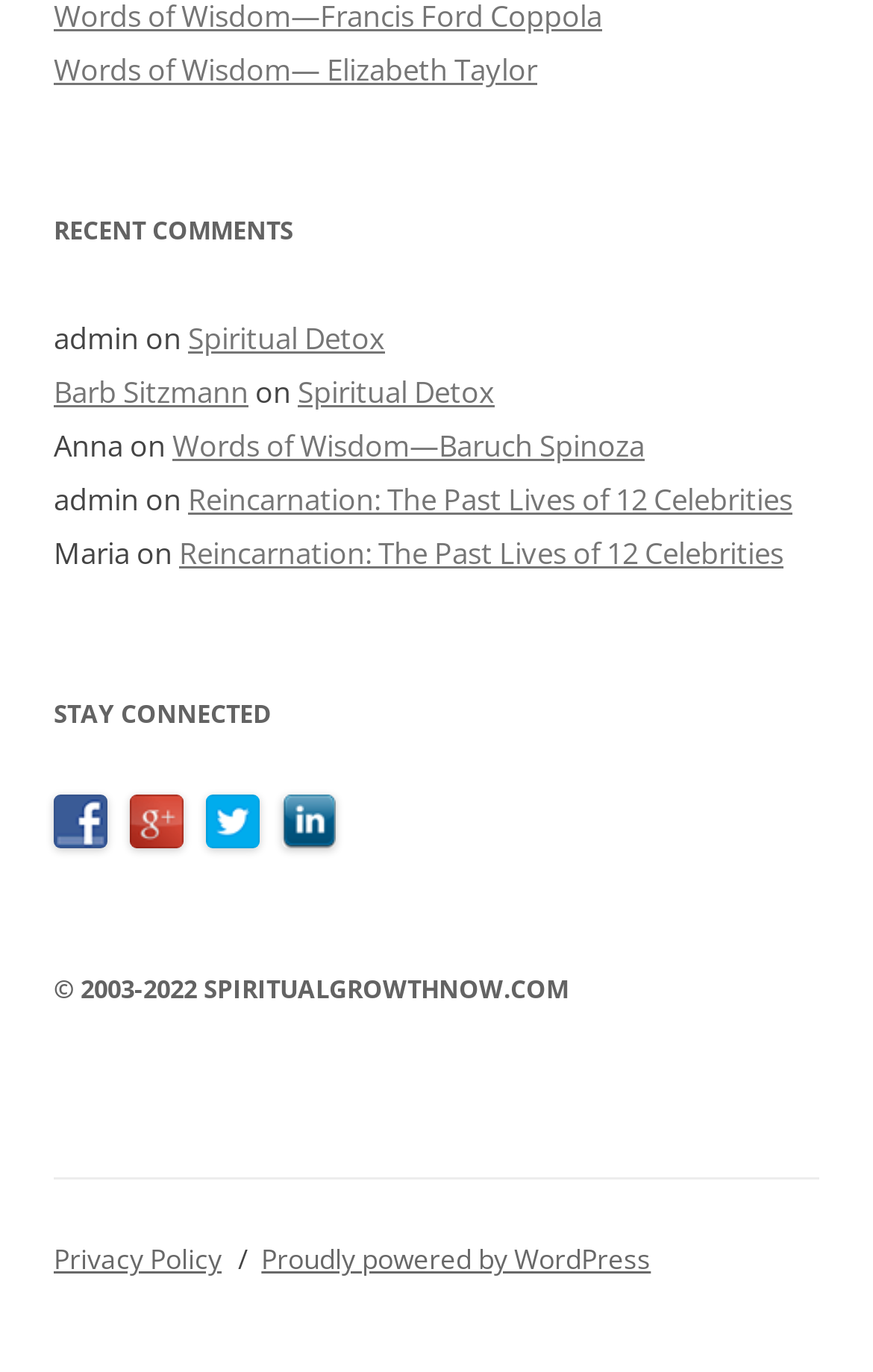Locate the bounding box coordinates of the element that should be clicked to fulfill the instruction: "Check privacy policy".

[0.062, 0.904, 0.254, 0.932]